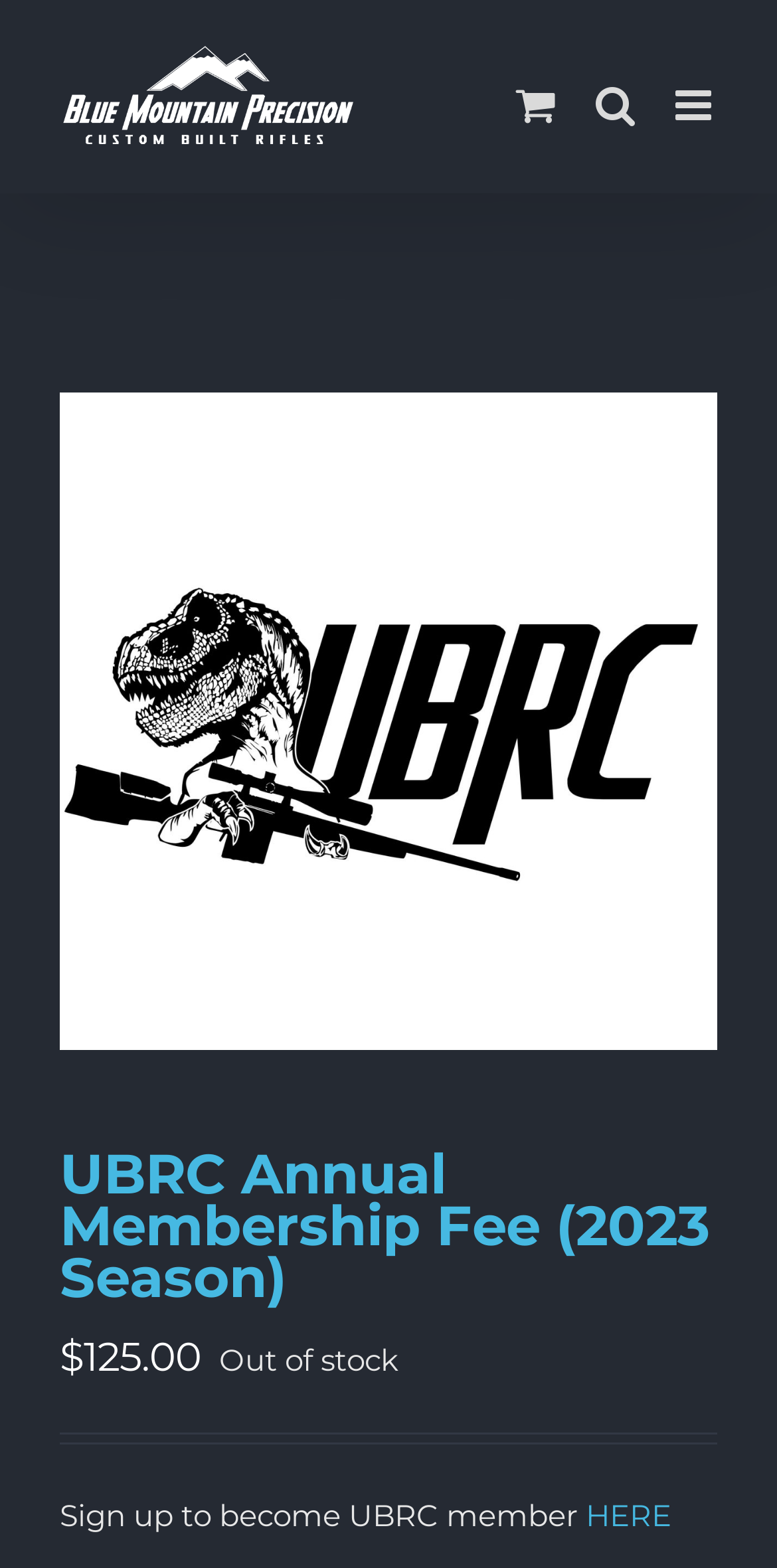Where can I sign up to become a UBRC member?
Please answer the question with as much detail and depth as you can.

I found a link element with the text 'HERE' following the text 'Sign up to become UBRC member', indicating that clicking on 'HERE' will direct me to the sign-up page.